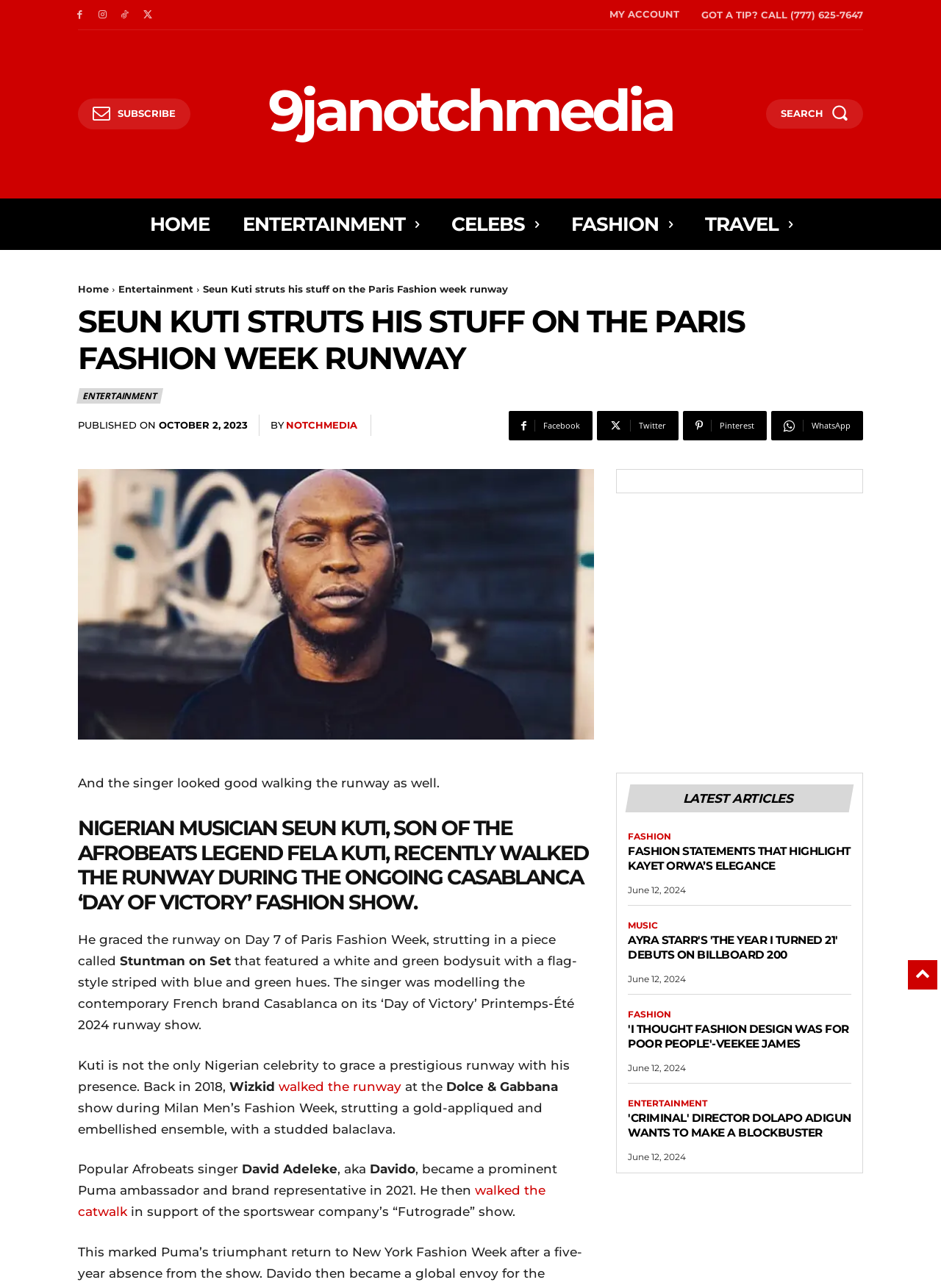What is Seun Kuti doing on the Paris Fashion Week runway?
Please provide a single word or phrase in response based on the screenshot.

Walking